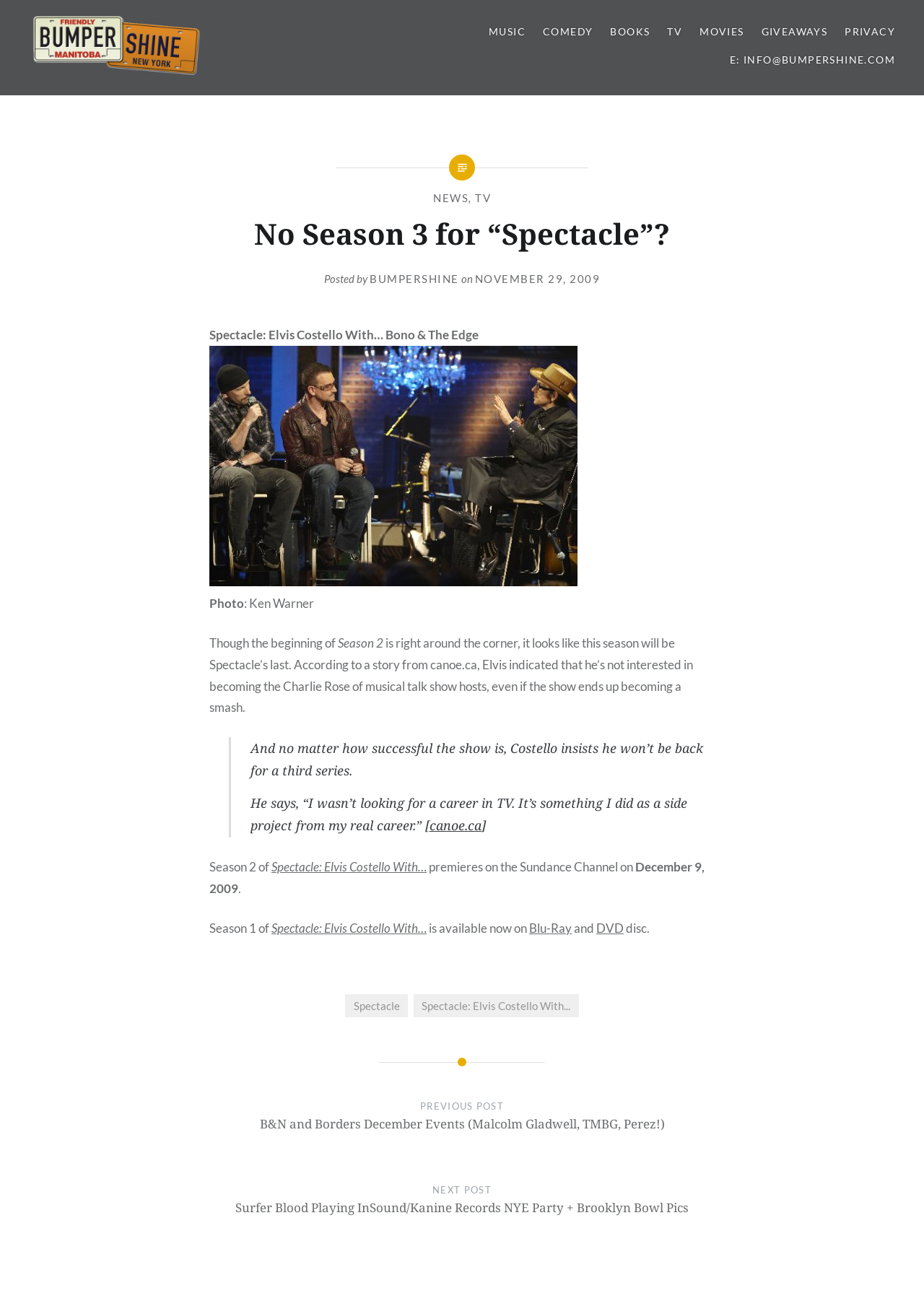Using the webpage screenshot and the element description parent_node: Bumpershine.com, determine the bounding box coordinates. Specify the coordinates in the format (top-left x, top-left y, bottom-right x, bottom-right y) with values ranging from 0 to 1.

[0.031, 0.054, 0.228, 0.066]